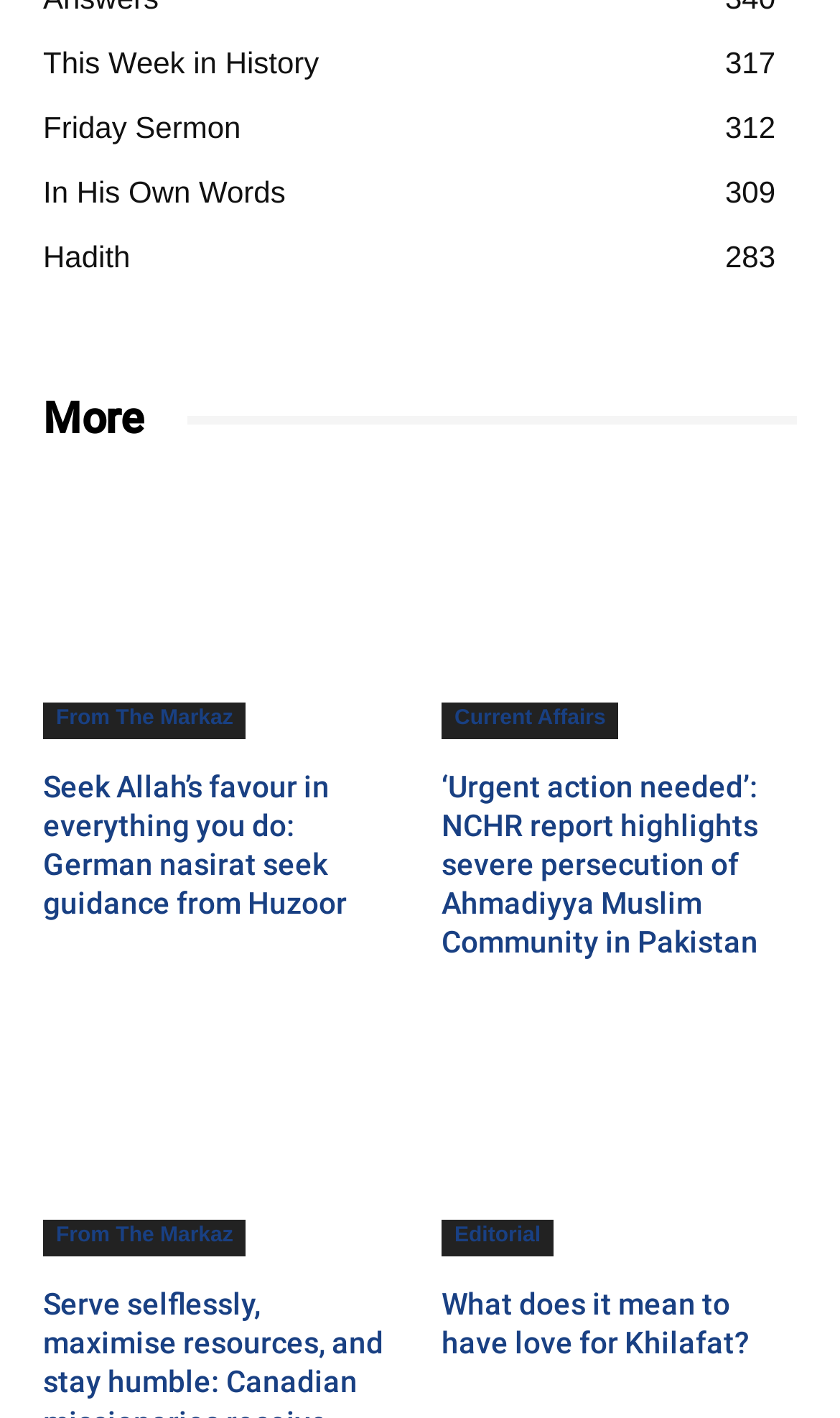Determine the bounding box coordinates for the HTML element described here: "Editorial".

[0.526, 0.86, 0.659, 0.886]